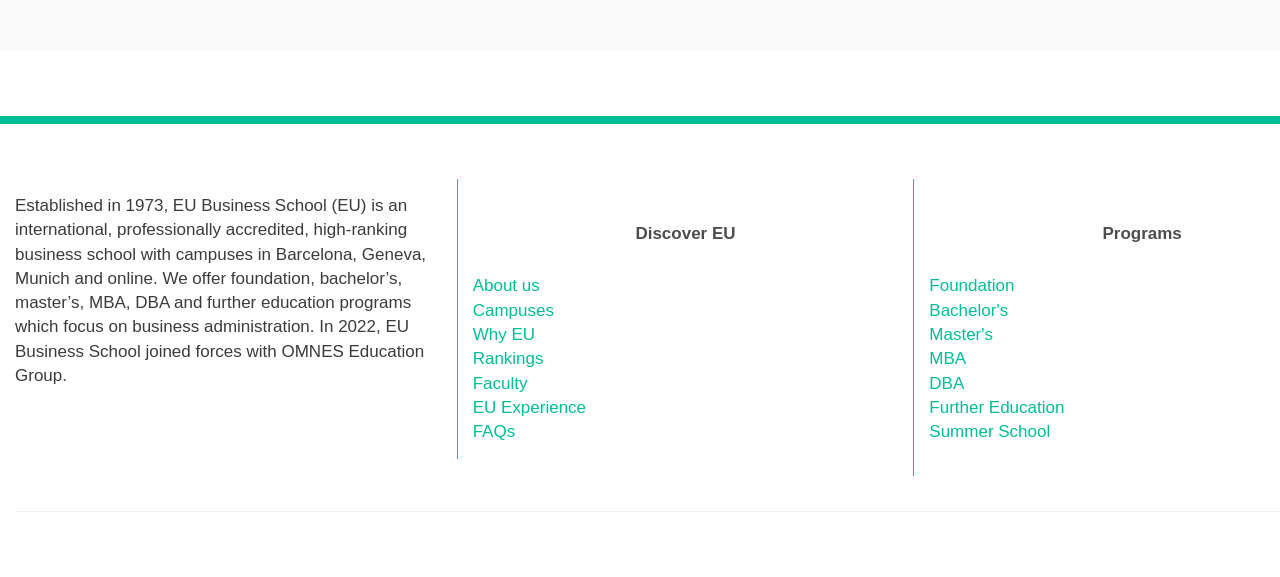Please look at the image and answer the question with a detailed explanation: What is the name of the education group that EU Business School joined forces with?

The name of the education group can be found in the first static text element, which states 'In 2022, EU Business School joined forces with OMNES Education Group'.